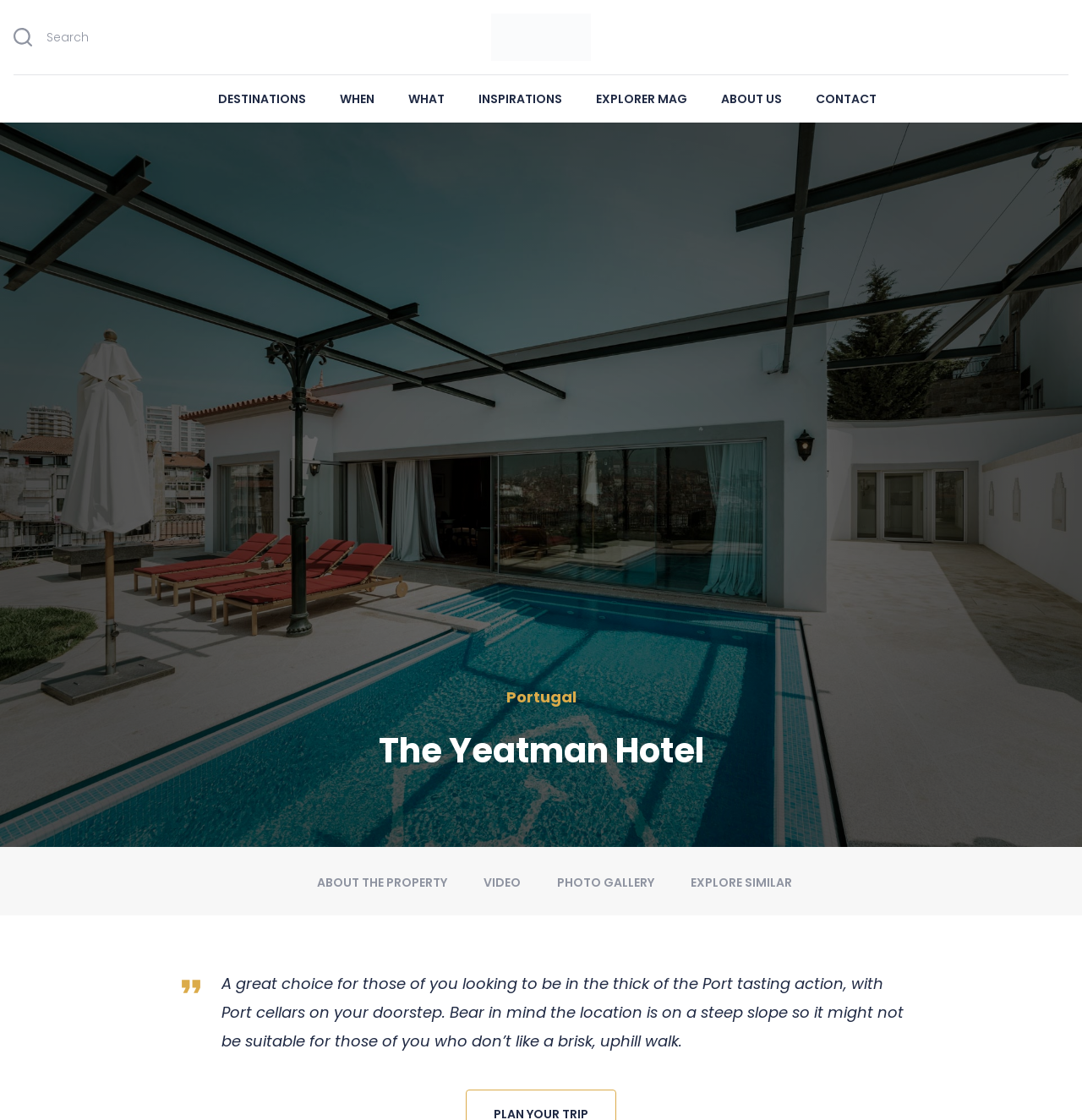Find and specify the bounding box coordinates that correspond to the clickable region for the instruction: "Search for something".

None